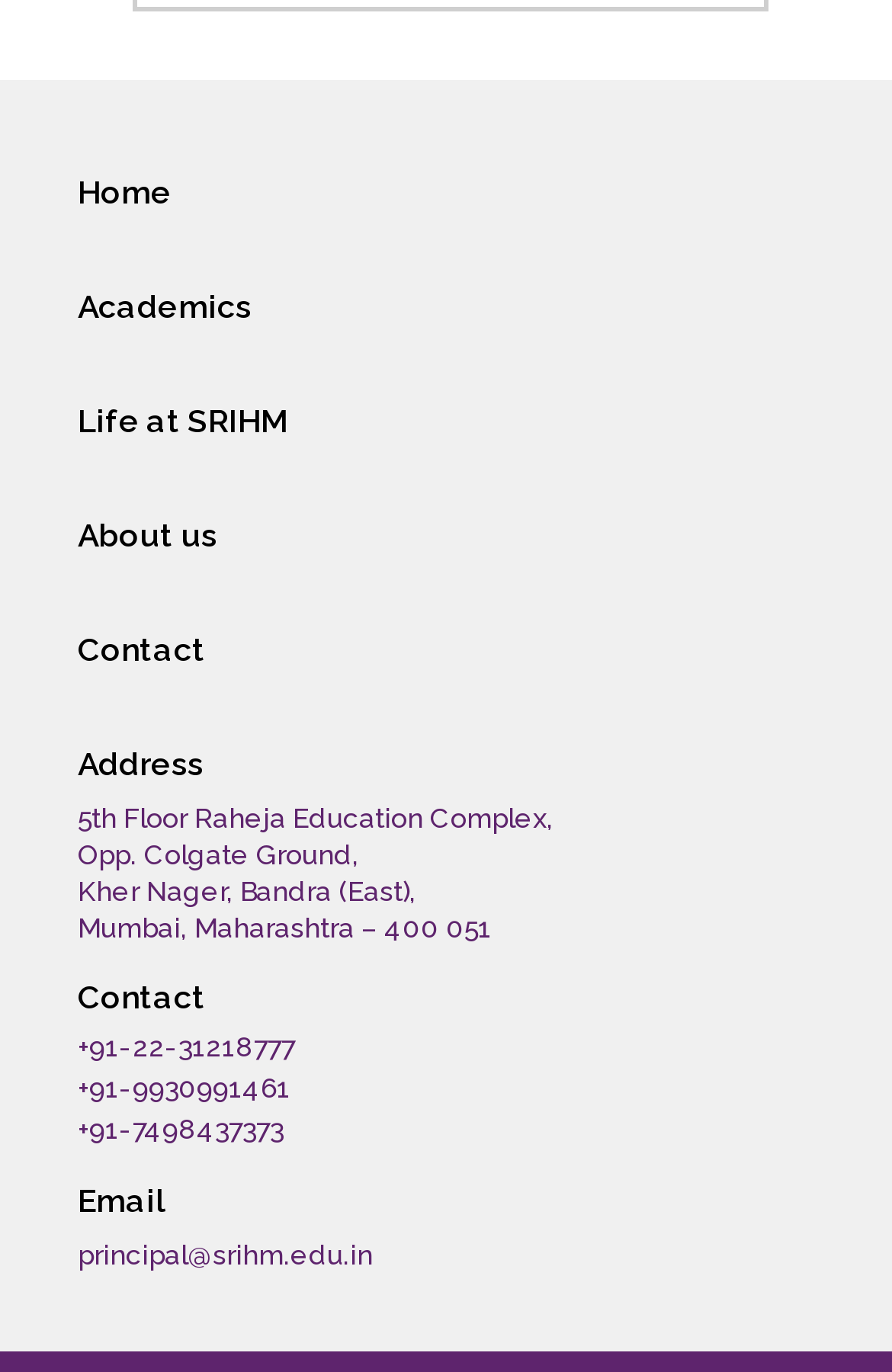Please determine the bounding box coordinates of the element's region to click for the following instruction: "email the principal".

[0.087, 0.901, 0.913, 0.928]